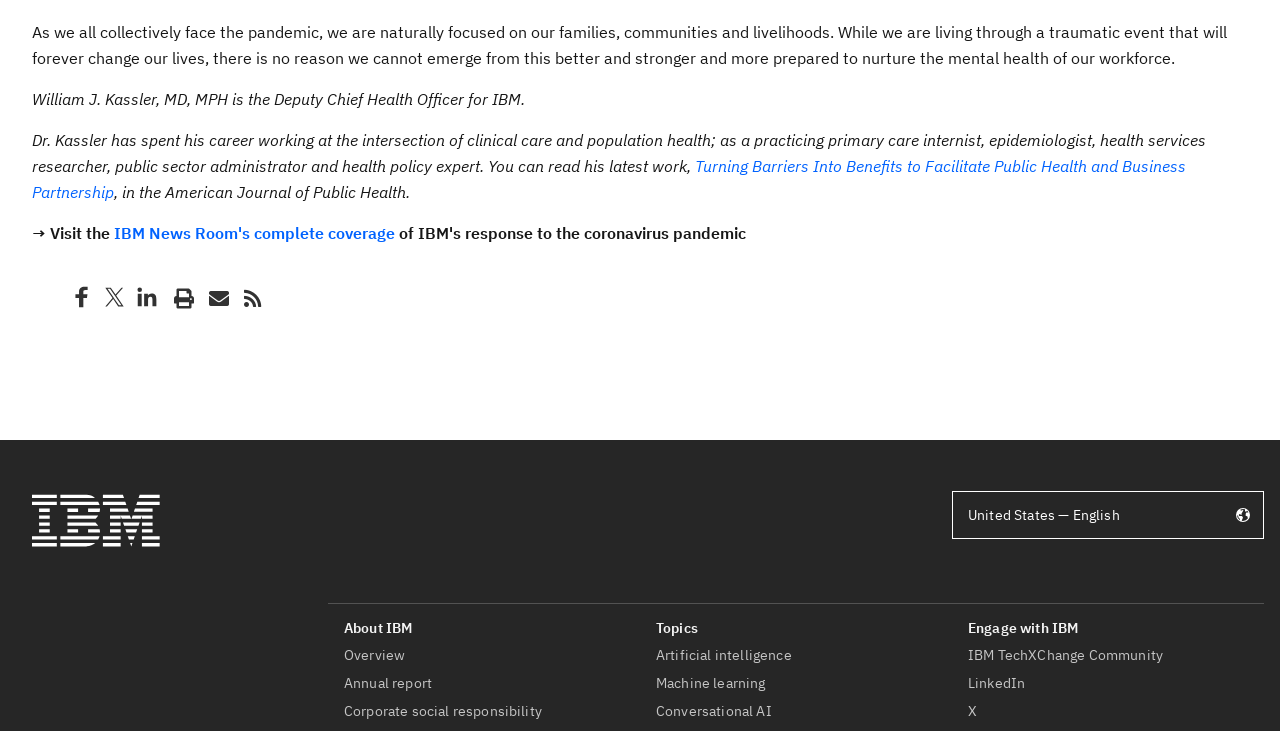Identify the bounding box coordinates of the clickable region to carry out the given instruction: "Select geographic area".

[0.744, 0.672, 0.988, 0.737]